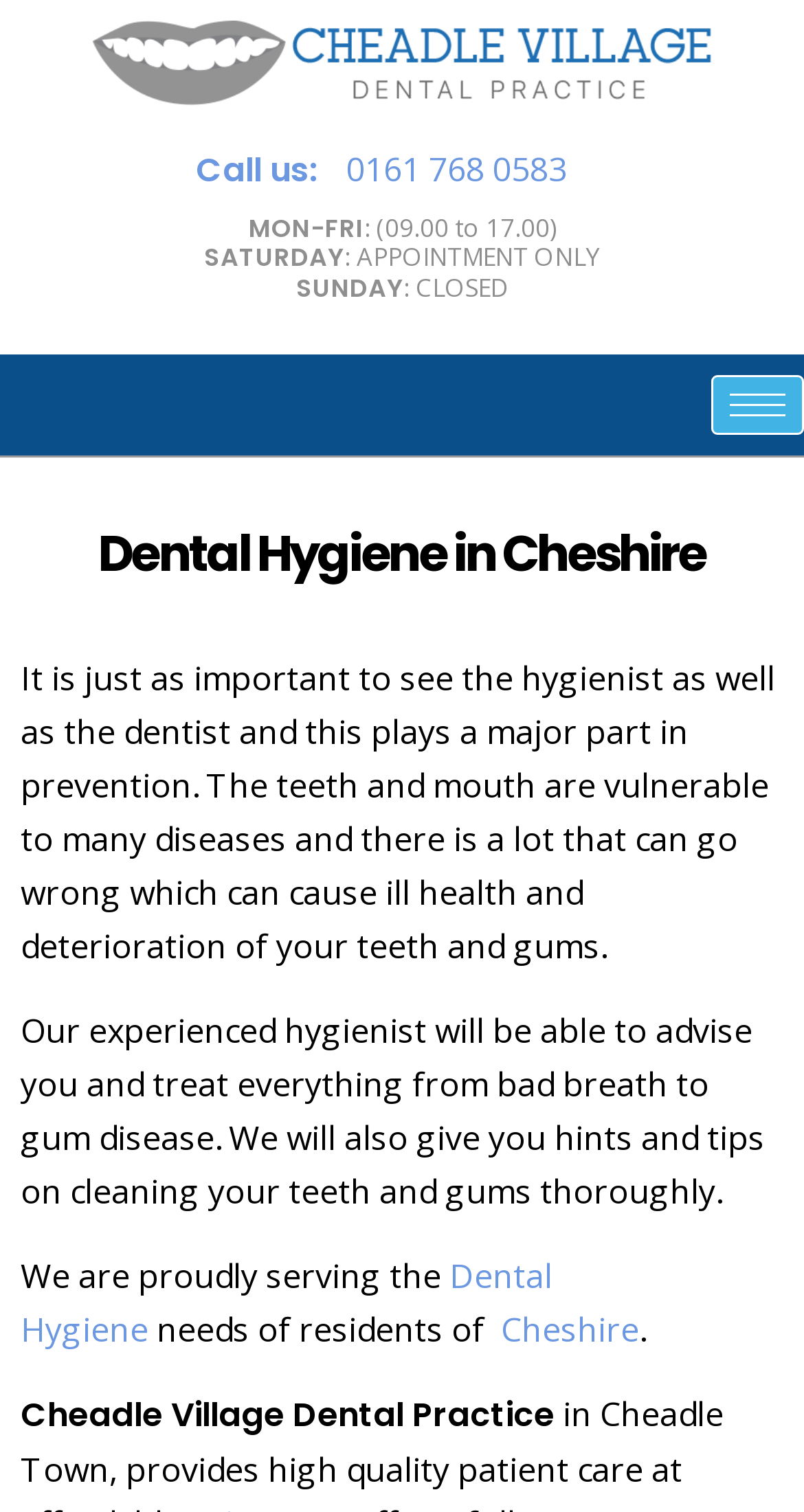Locate the bounding box coordinates of the UI element described by: "Dental Hygiene". The bounding box coordinates should consist of four float numbers between 0 and 1, i.e., [left, top, right, bottom].

[0.026, 0.828, 0.687, 0.894]